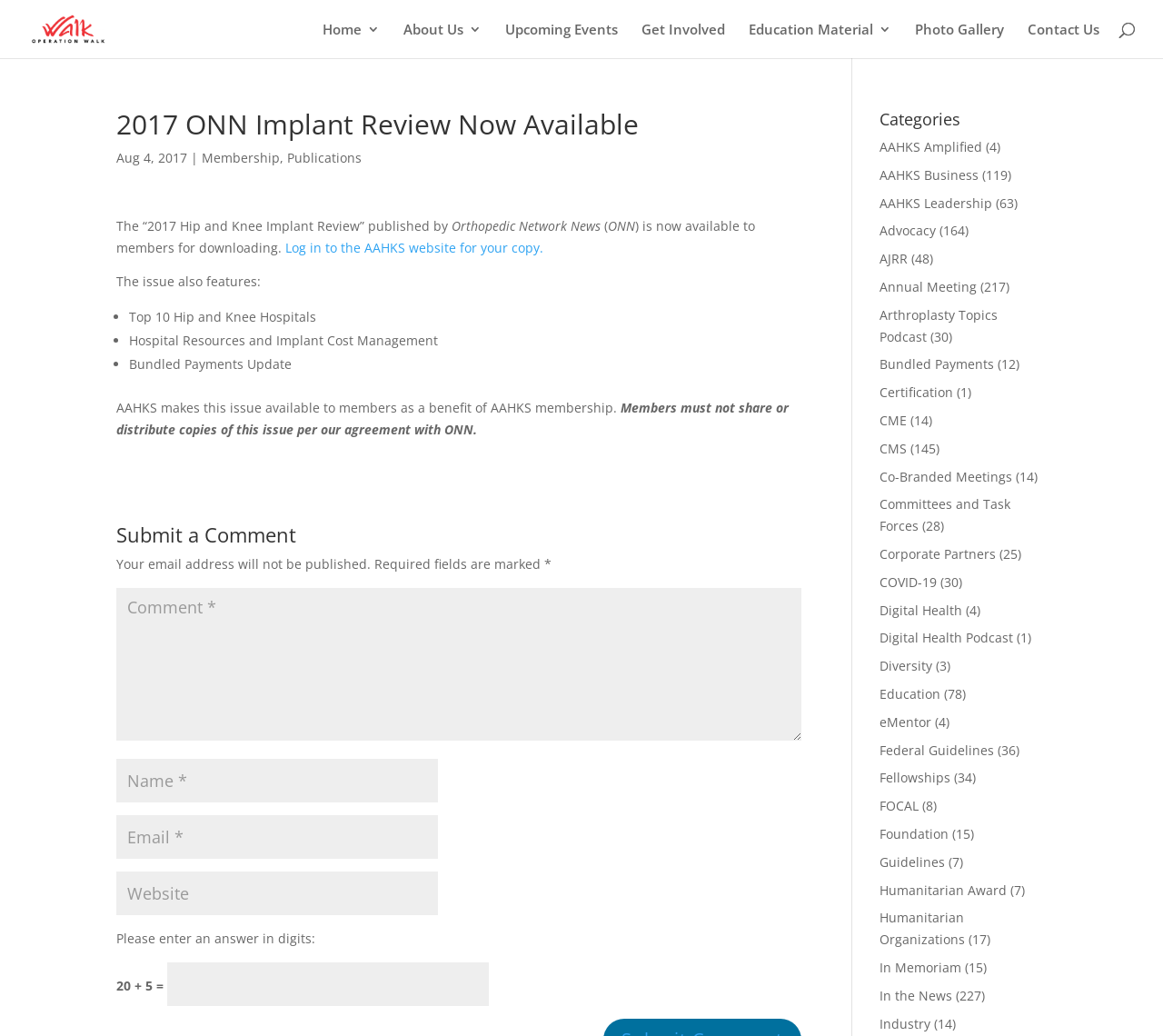What is the purpose of the 'Submit a Comment' section?
Using the image provided, answer with just one word or phrase.

To allow users to leave comments